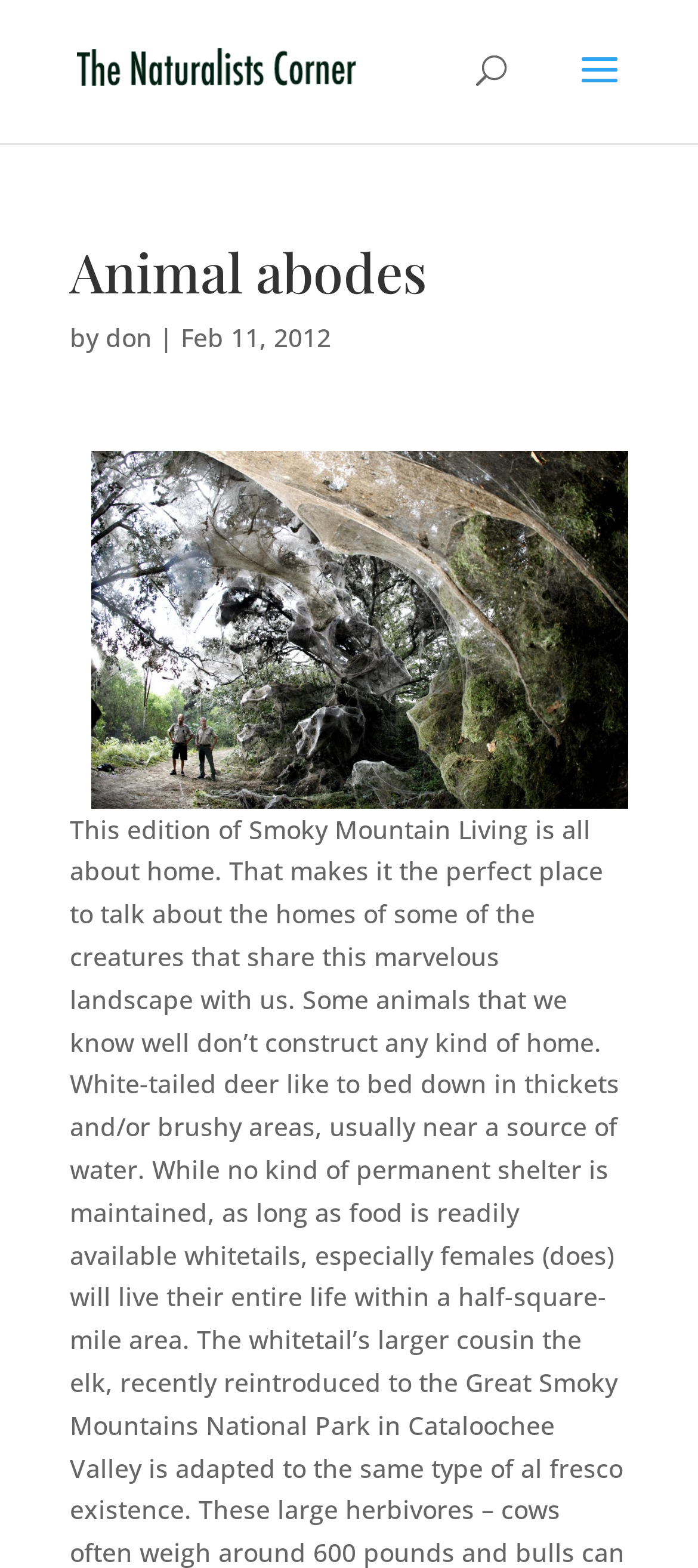Provide a one-word or brief phrase answer to the question:
What is the text above the image?

Animal abodes